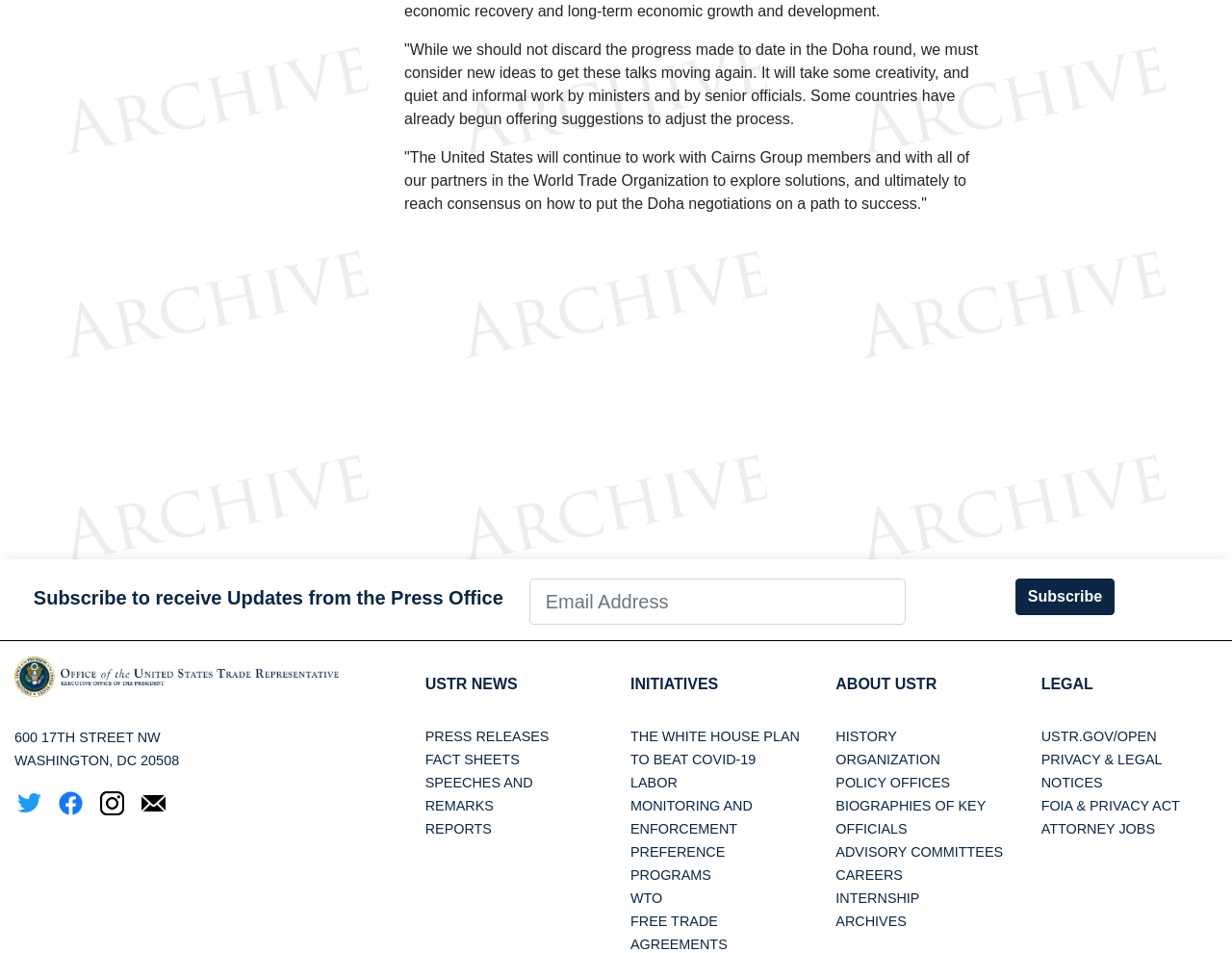Determine the bounding box coordinates in the format (top-left x, top-left y, bottom-right x, bottom-right y). Ensure all values are floating point numbers between 0 and 1. Identify the bounding box of the UI element described by: Policy Offices

[0.678, 0.813, 0.771, 0.829]